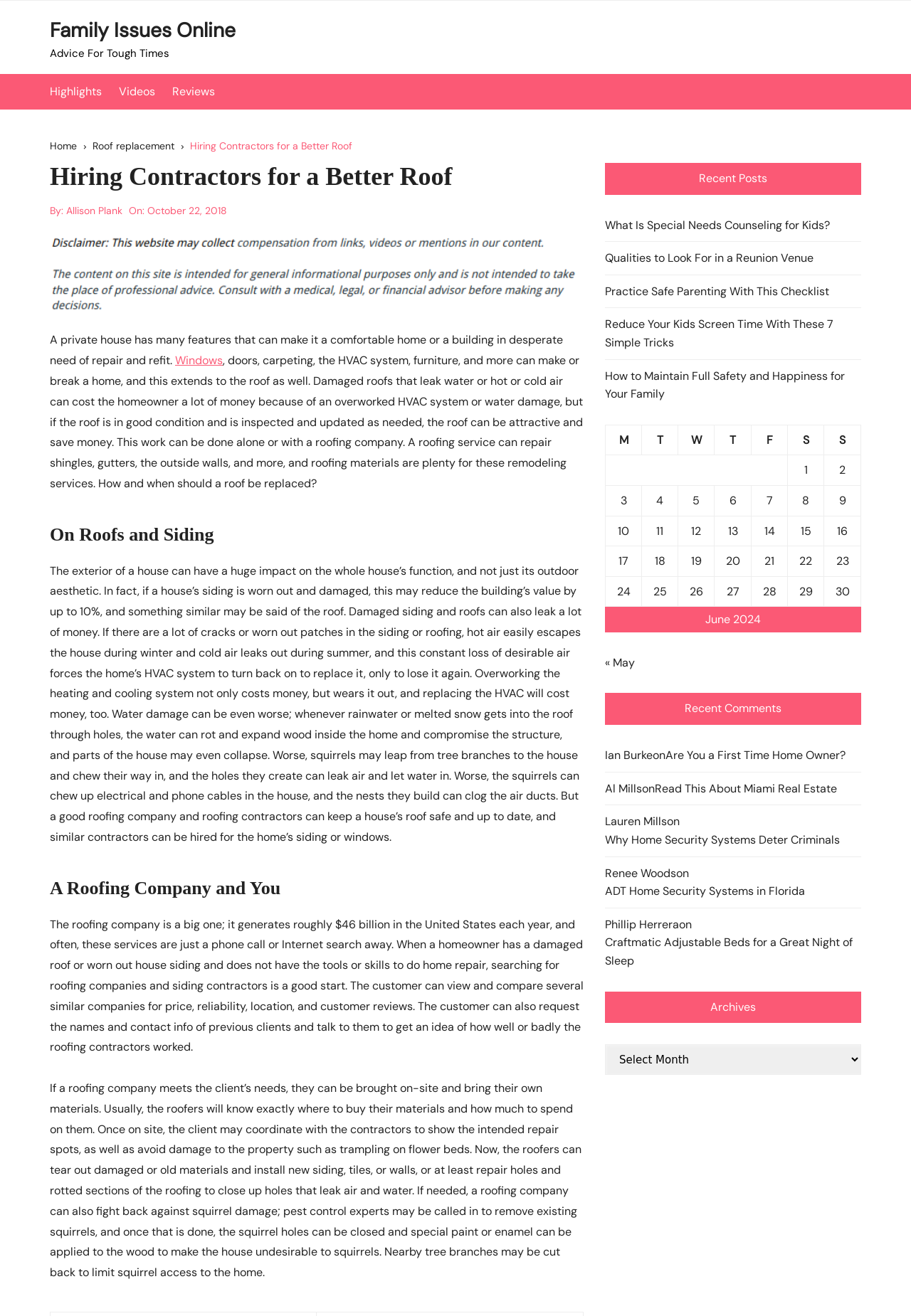What can be done to prevent squirrels from damaging the roof?
Please provide a single word or phrase based on the screenshot.

Cutting back nearby tree branches